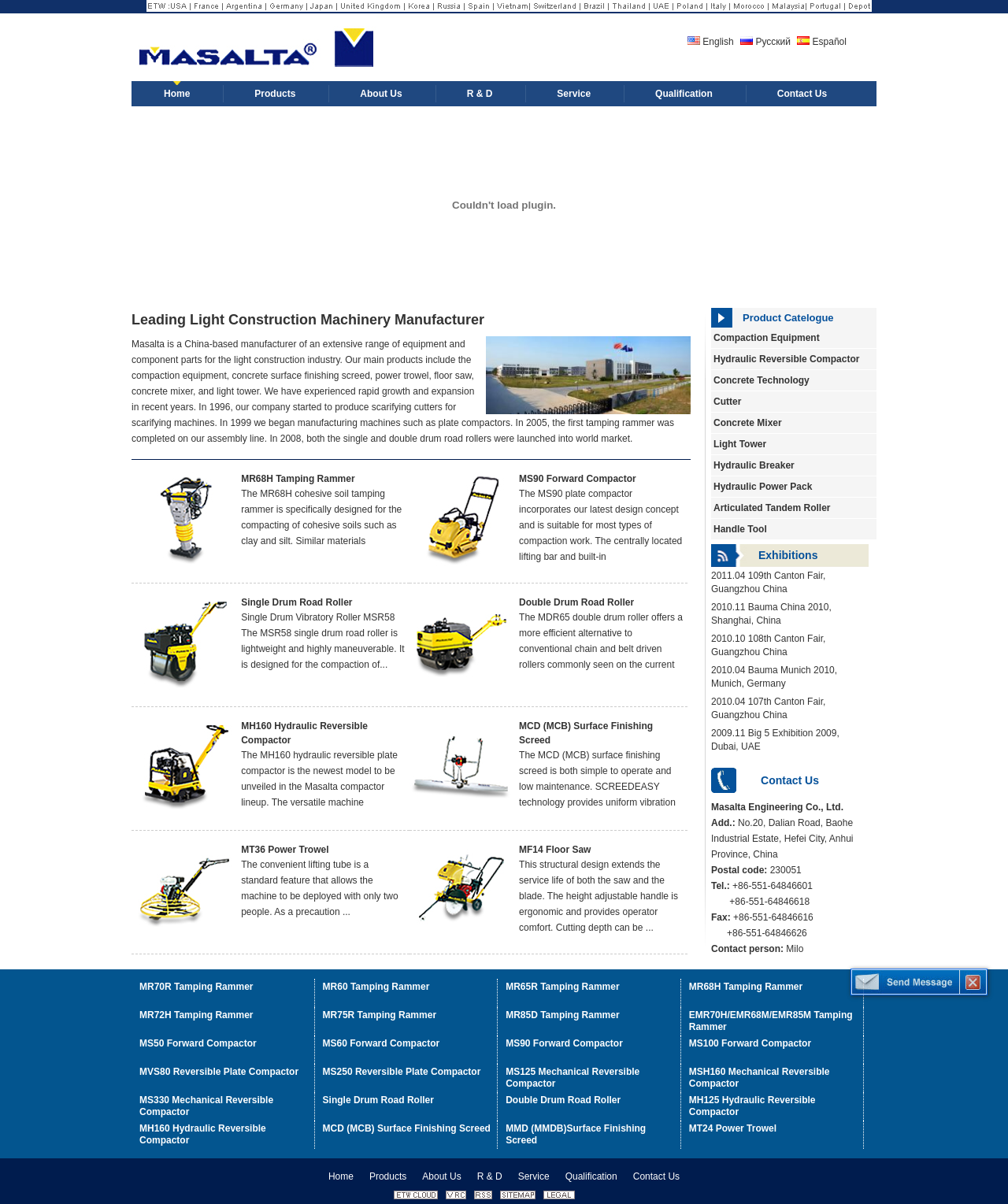Please find the bounding box coordinates of the element that must be clicked to perform the given instruction: "Share on Facebook". The coordinates should be four float numbers from 0 to 1, i.e., [left, top, right, bottom].

None